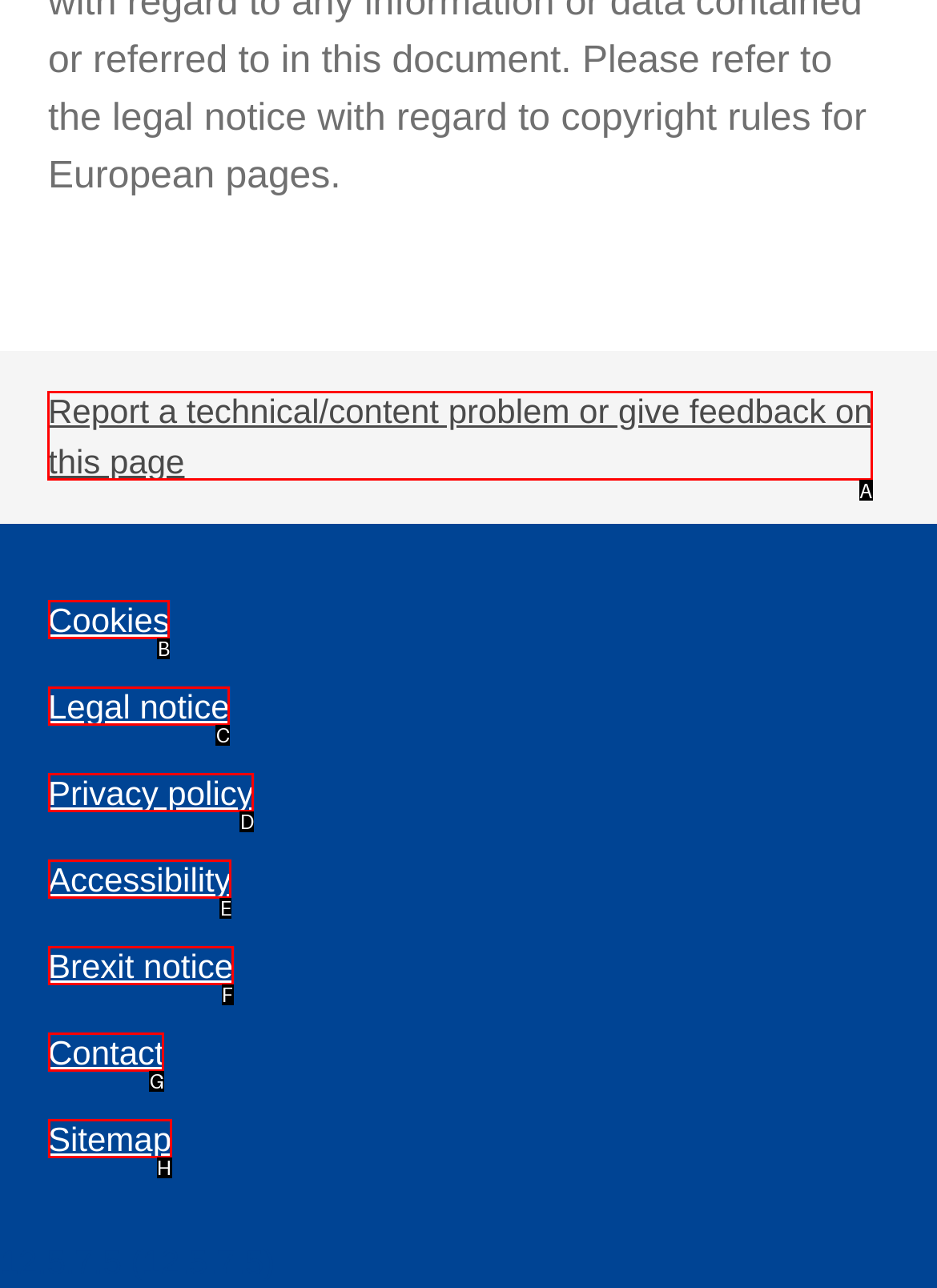From the given choices, which option should you click to complete this task: Report a technical or content problem? Answer with the letter of the correct option.

A